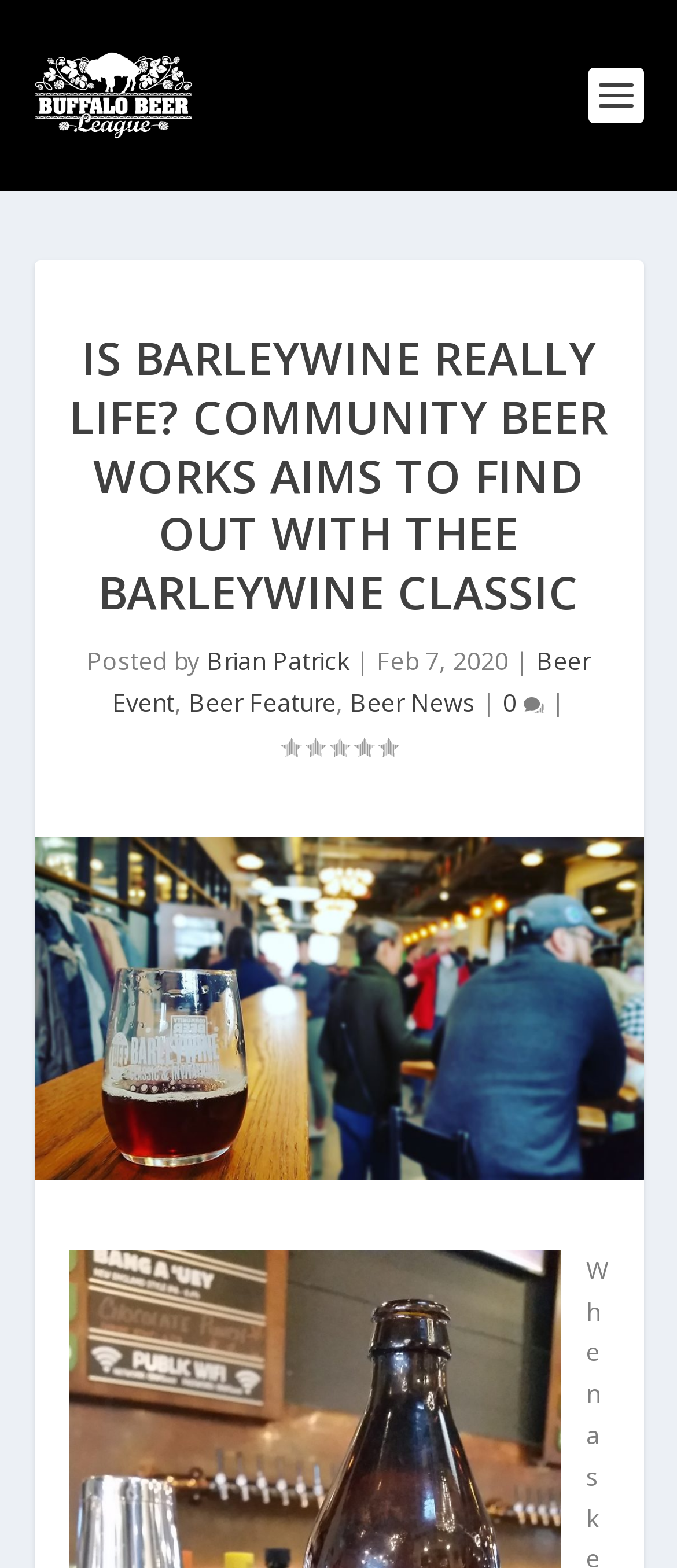What is the headline of the webpage?

IS BARLEYWINE REALLY LIFE? COMMUNITY BEER WORKS AIMS TO FIND OUT WITH THEE BARLEYWINE CLASSIC